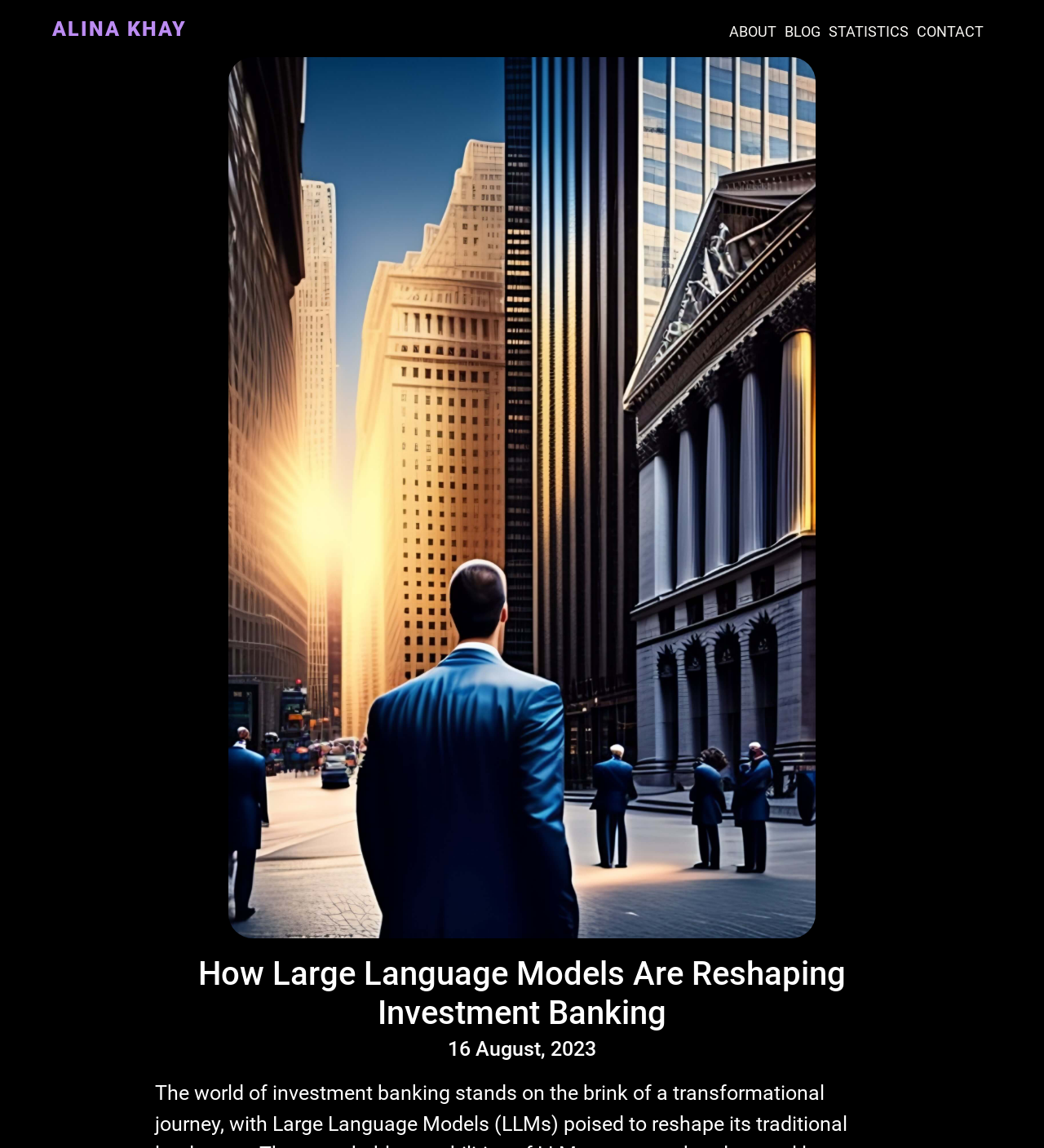What is the topic of the article?
Kindly give a detailed and elaborate answer to the question.

I looked at the main heading of the article, which is 'How Large Language Models Are Reshaping Investment Banking'. This suggests that the topic of the article is the impact of large language models on investment banking.